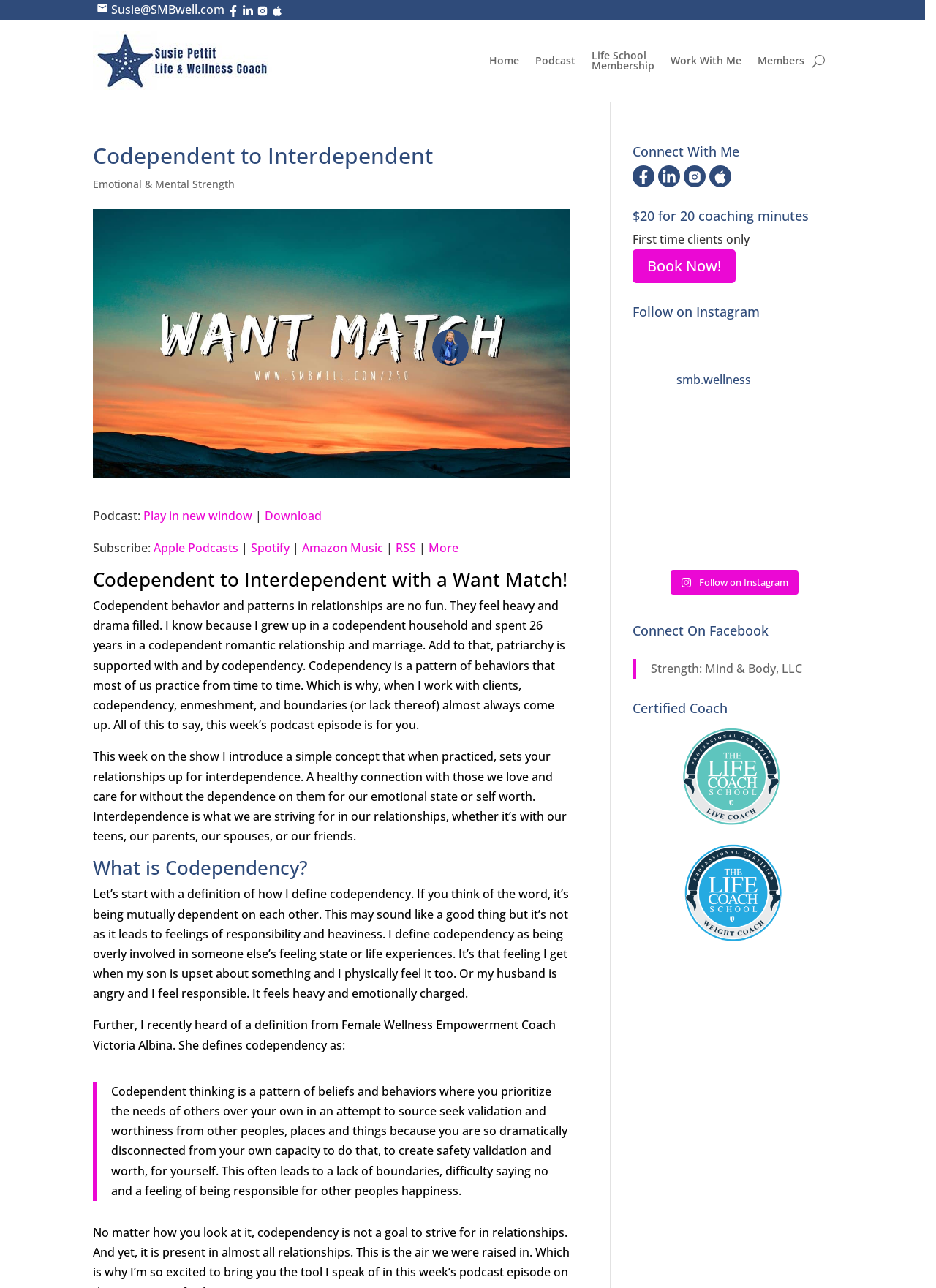Using the provided element description, identify the bounding box coordinates as (top-left x, top-left y, bottom-right x, bottom-right y). Ensure all values are between 0 and 1. Description: Amazon Music

[0.323, 0.422, 0.41, 0.434]